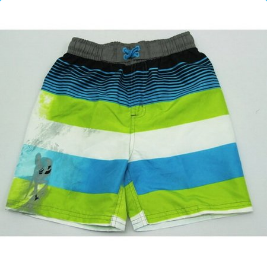Respond to the question below with a single word or phrase: What is the purpose of the drawstring?

Secure fit